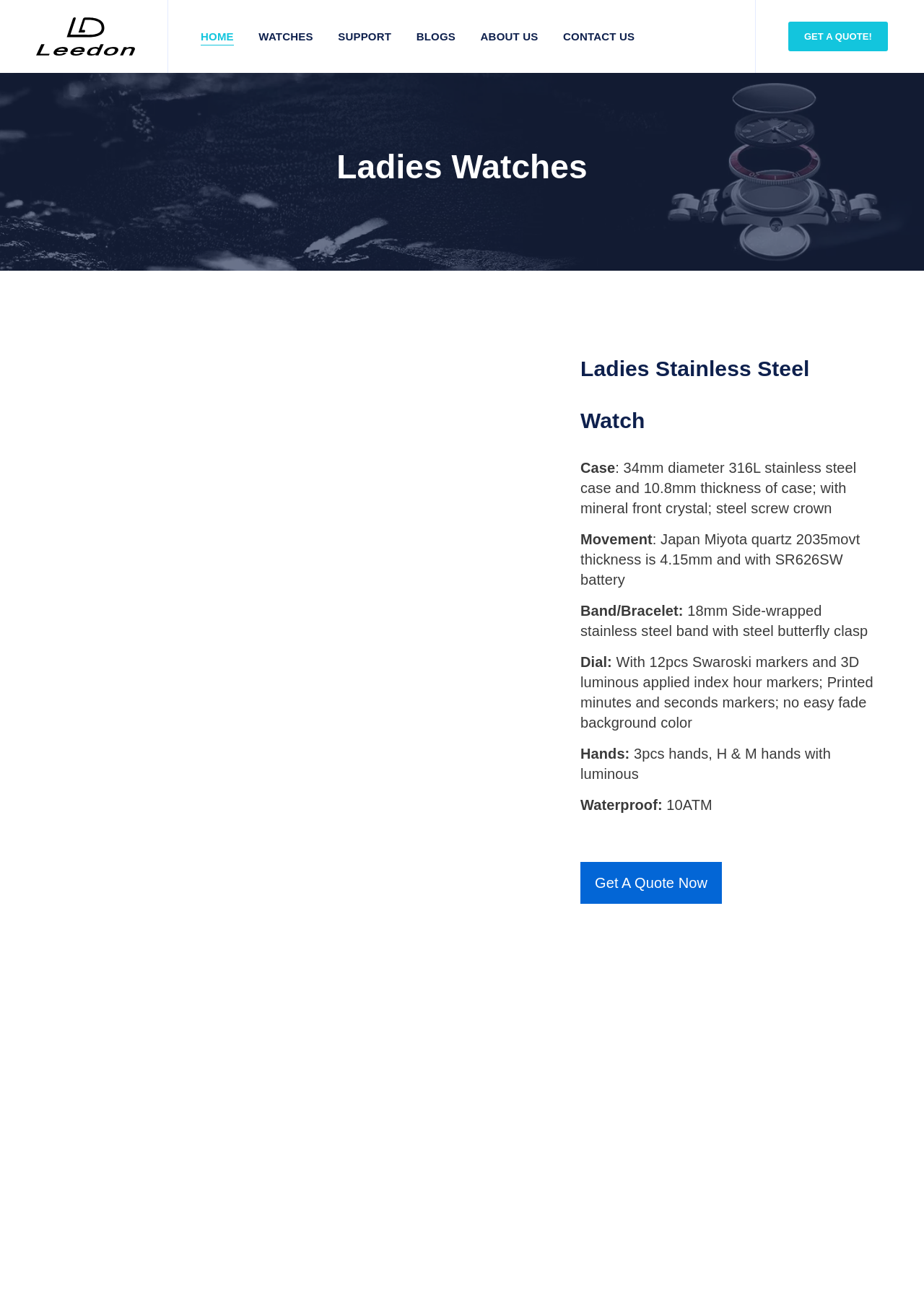Pinpoint the bounding box coordinates of the element that must be clicked to accomplish the following instruction: "Get a quote". The coordinates should be in the format of four float numbers between 0 and 1, i.e., [left, top, right, bottom].

[0.853, 0.016, 0.961, 0.039]